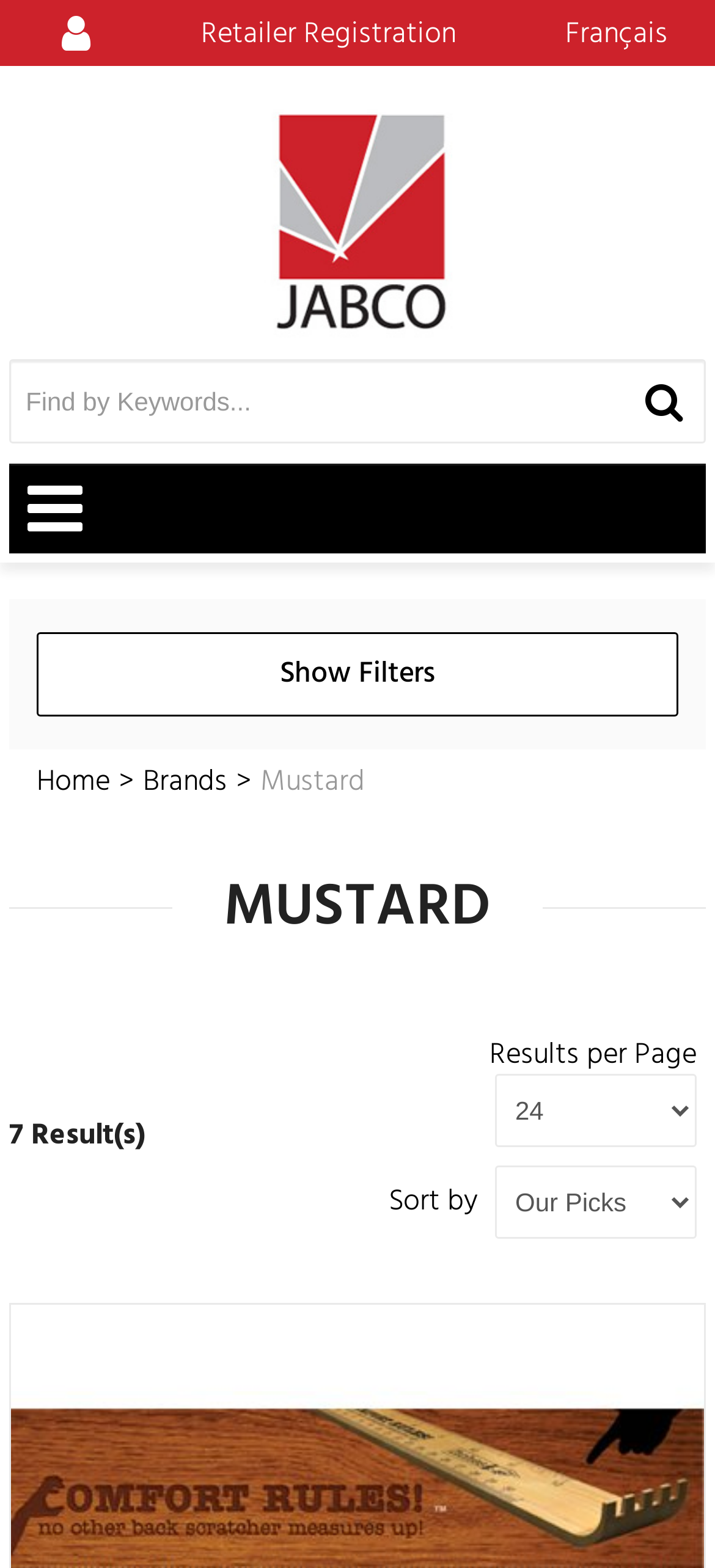Please find the bounding box coordinates of the element that needs to be clicked to perform the following instruction: "Register as a retailer". The bounding box coordinates should be four float numbers between 0 and 1, represented as [left, top, right, bottom].

[0.281, 0.006, 0.637, 0.037]